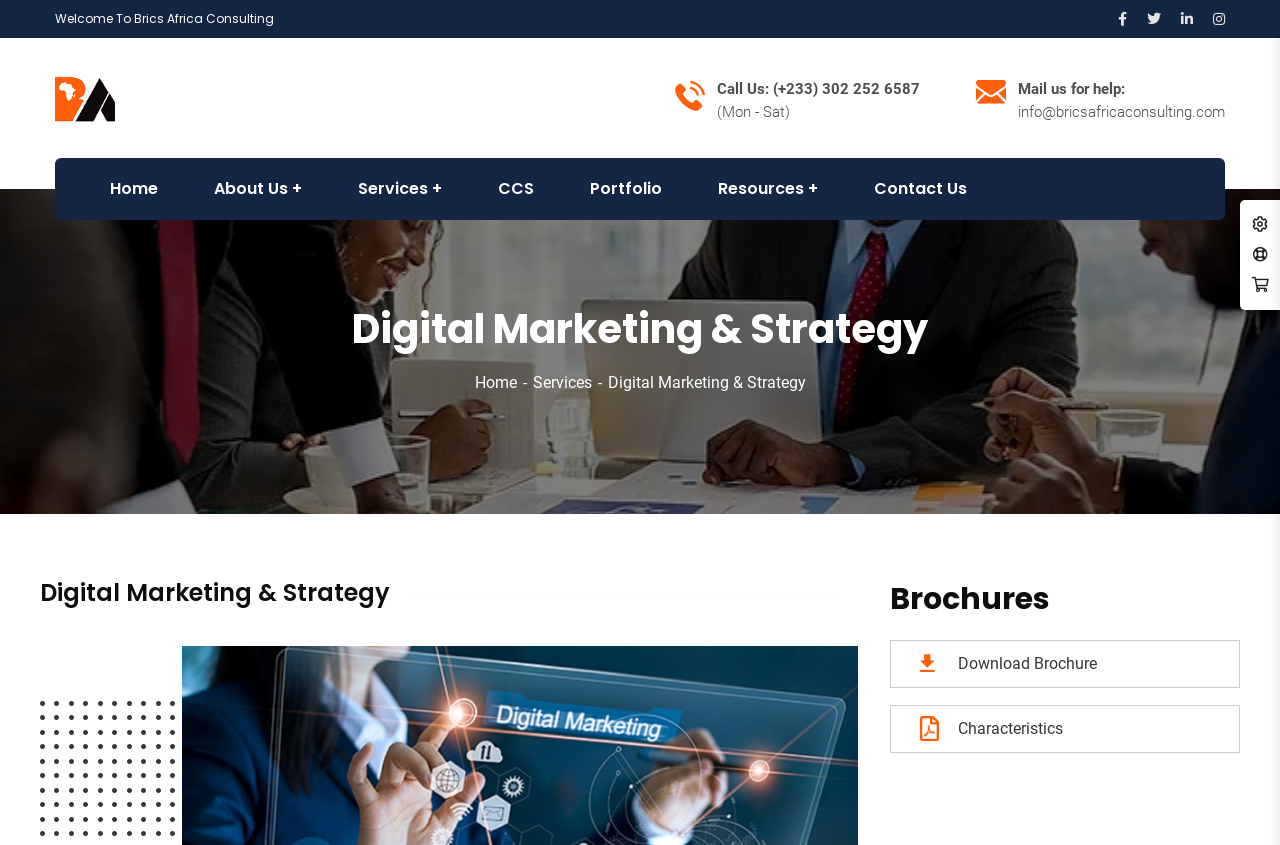Pinpoint the bounding box coordinates of the clickable area needed to execute the instruction: "Click the Facebook icon". The coordinates should be specified as four float numbers between 0 and 1, i.e., [left, top, right, bottom].

[0.873, 0.008, 0.88, 0.037]